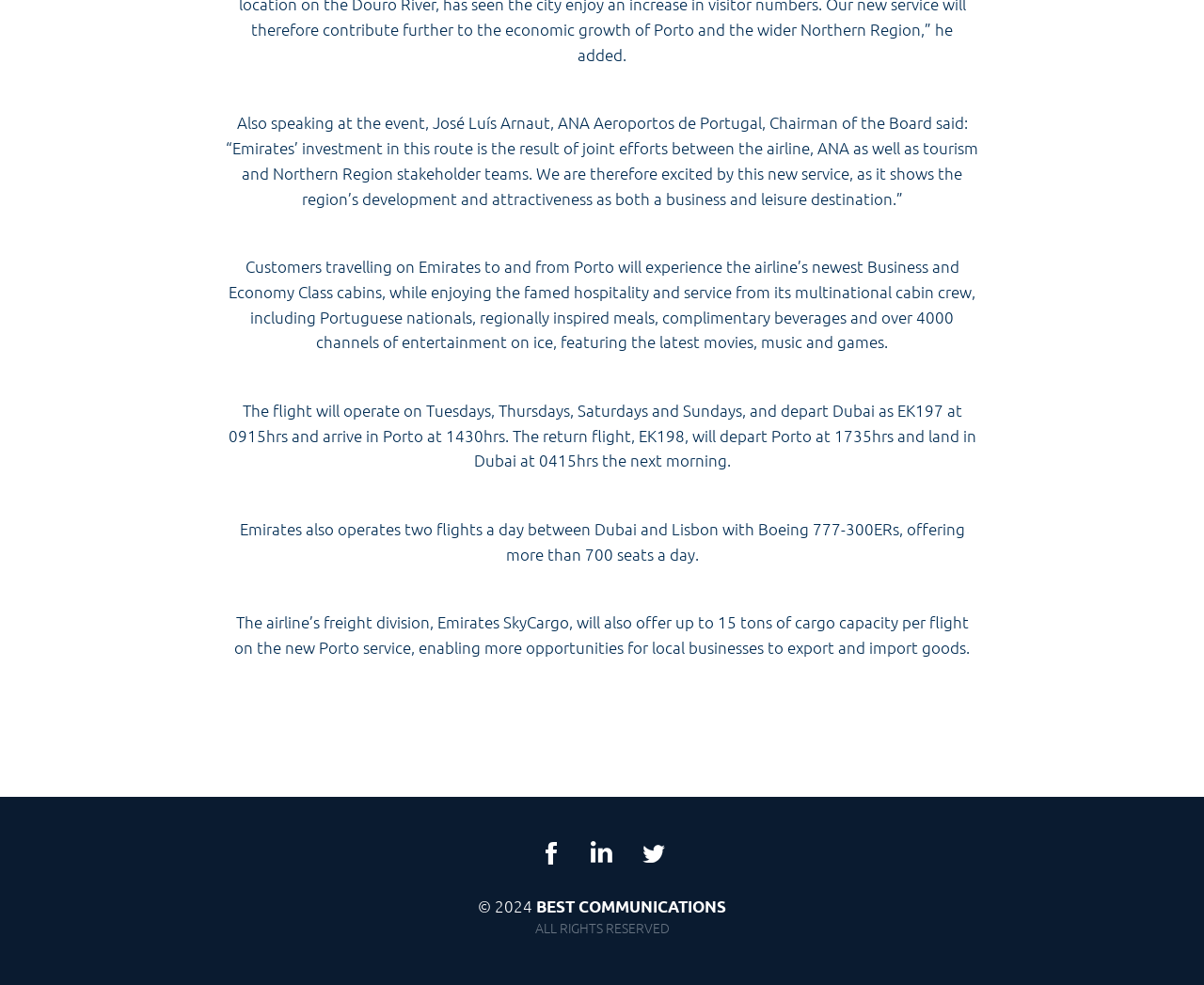What is the return flight number from Porto to Dubai?
Please provide a detailed answer to the question.

The answer can be found in the third StaticText element, which states that the return flight, EK198, will depart Porto at 1735hrs and land in Dubai at 0415hrs the next morning.